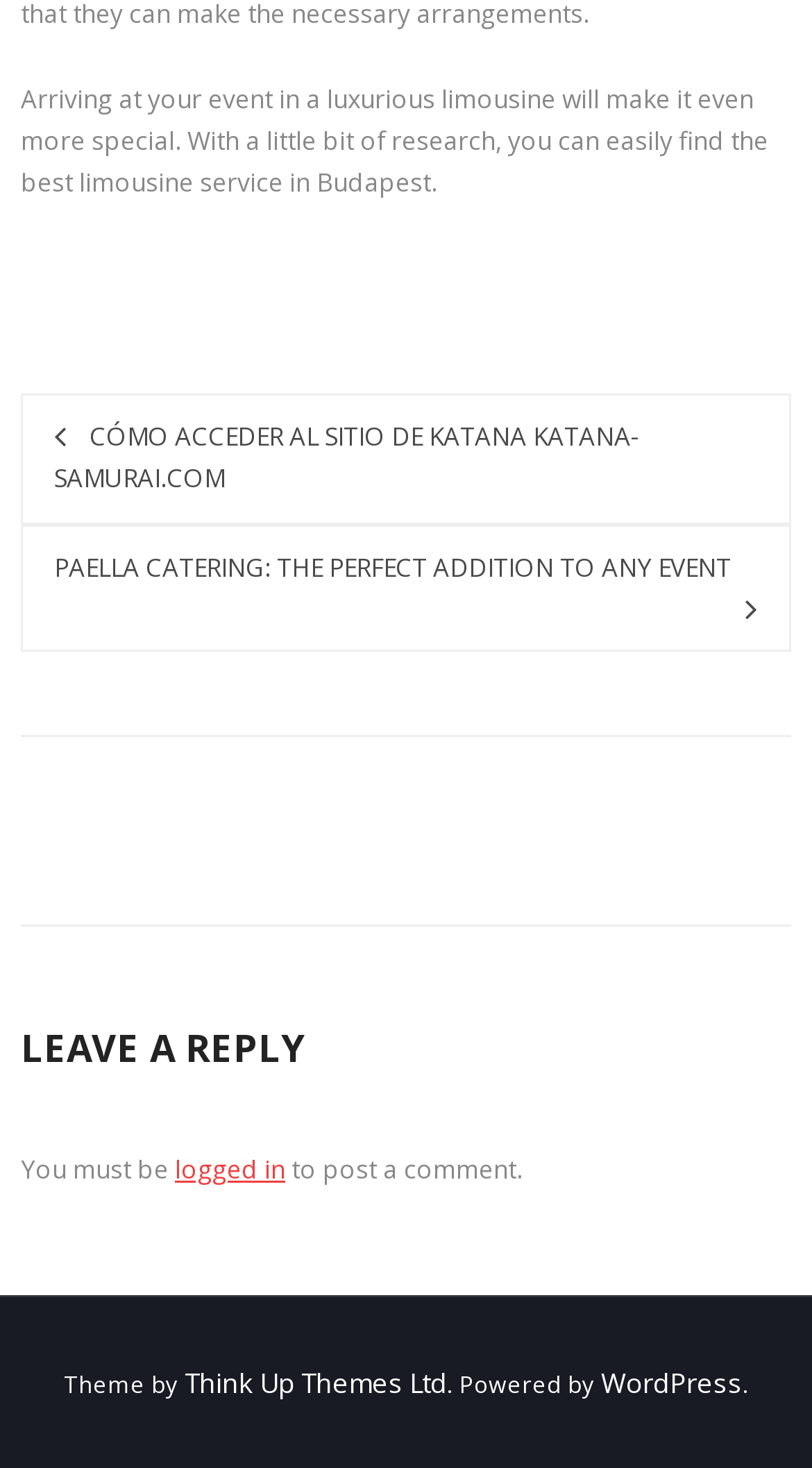What is required to post a comment?
Using the visual information, respond with a single word or phrase.

To be logged in